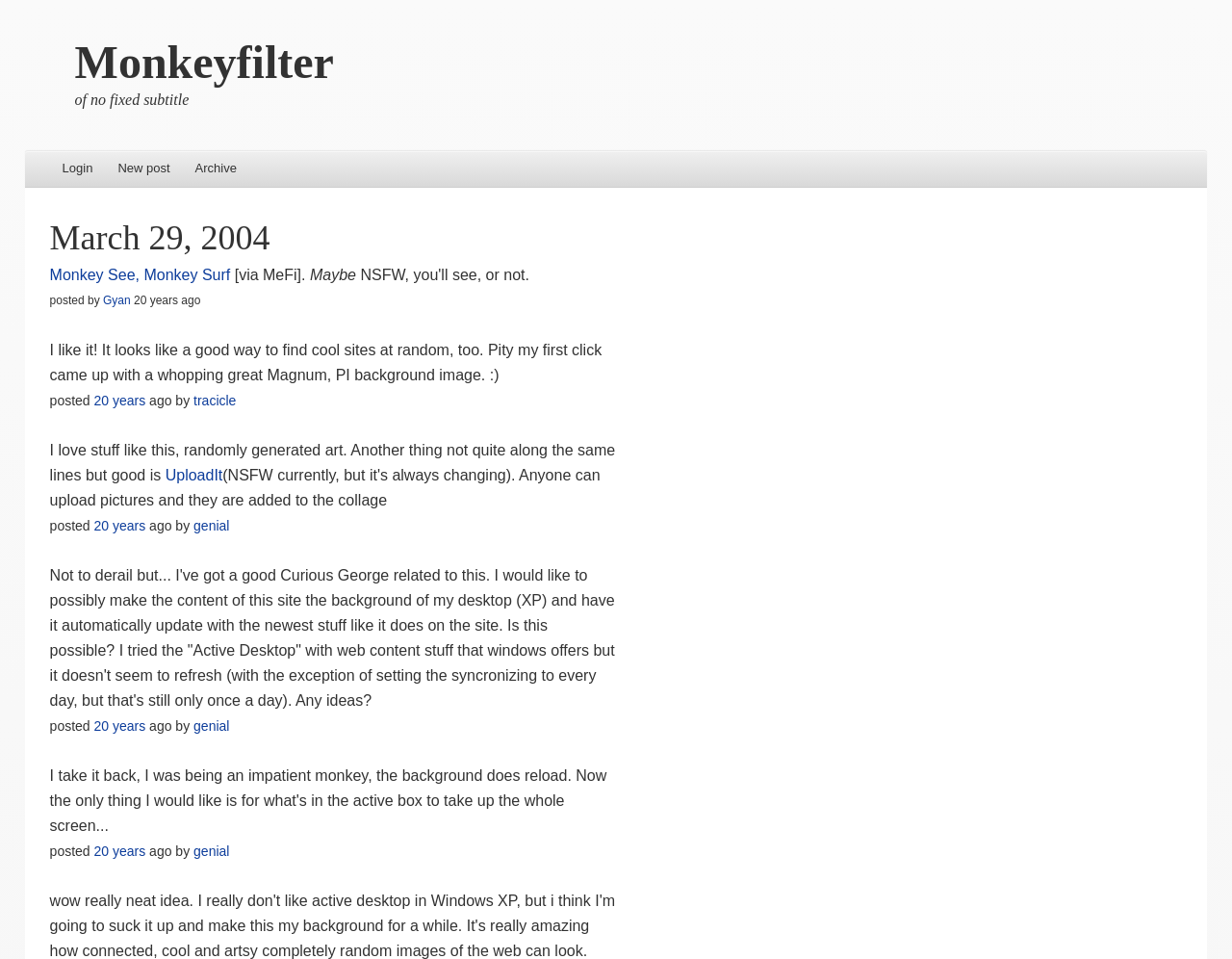Who posted the first comment?
From the image, provide a succinct answer in one word or a short phrase.

Gyan